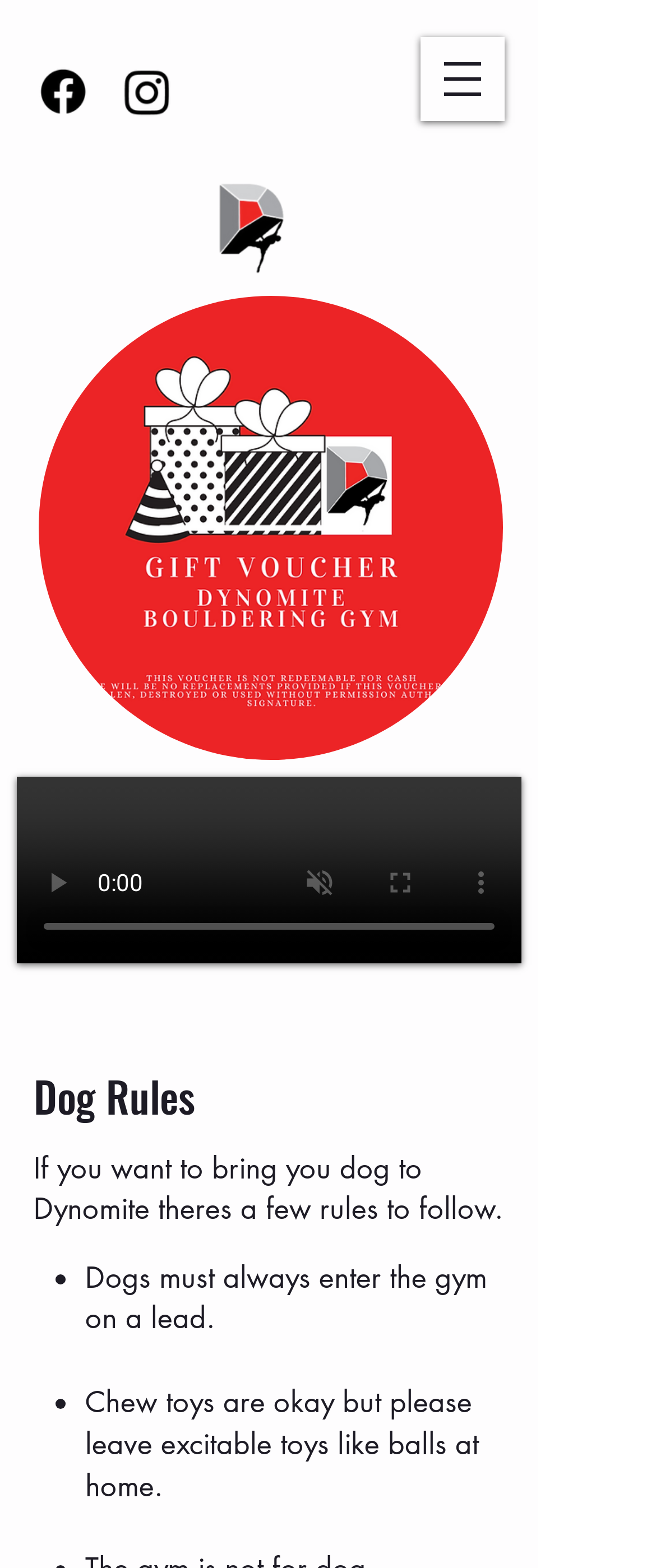How many rules are listed for bringing a dog to Dynomite?
Using the details from the image, give an elaborate explanation to answer the question.

I counted the number of list markers (•) in the section 'If you want to bring your dog to Dynomite there's a few rules to follow.' and found that there are two rules listed.